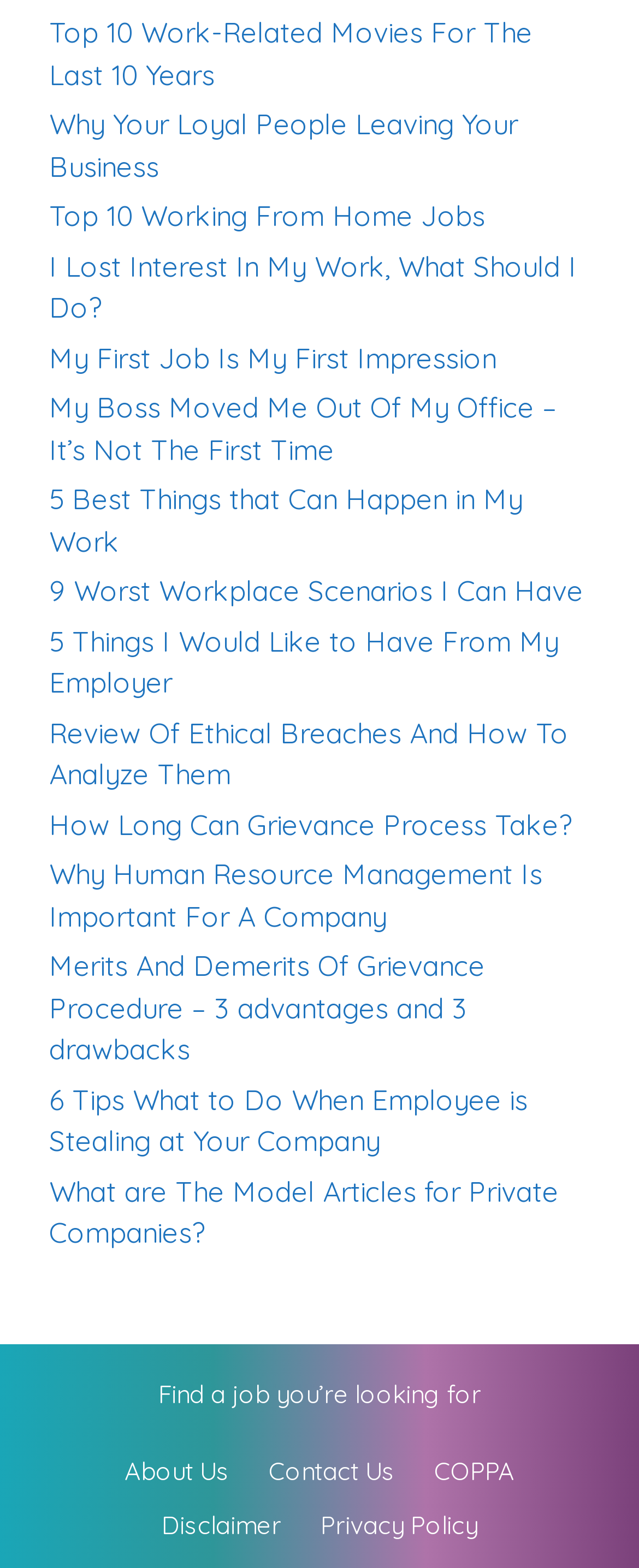Determine the bounding box coordinates of the section to be clicked to follow the instruction: "Read about Top 10 Work-Related Movies For The Last 10 Years". The coordinates should be given as four float numbers between 0 and 1, formatted as [left, top, right, bottom].

[0.077, 0.01, 0.833, 0.058]